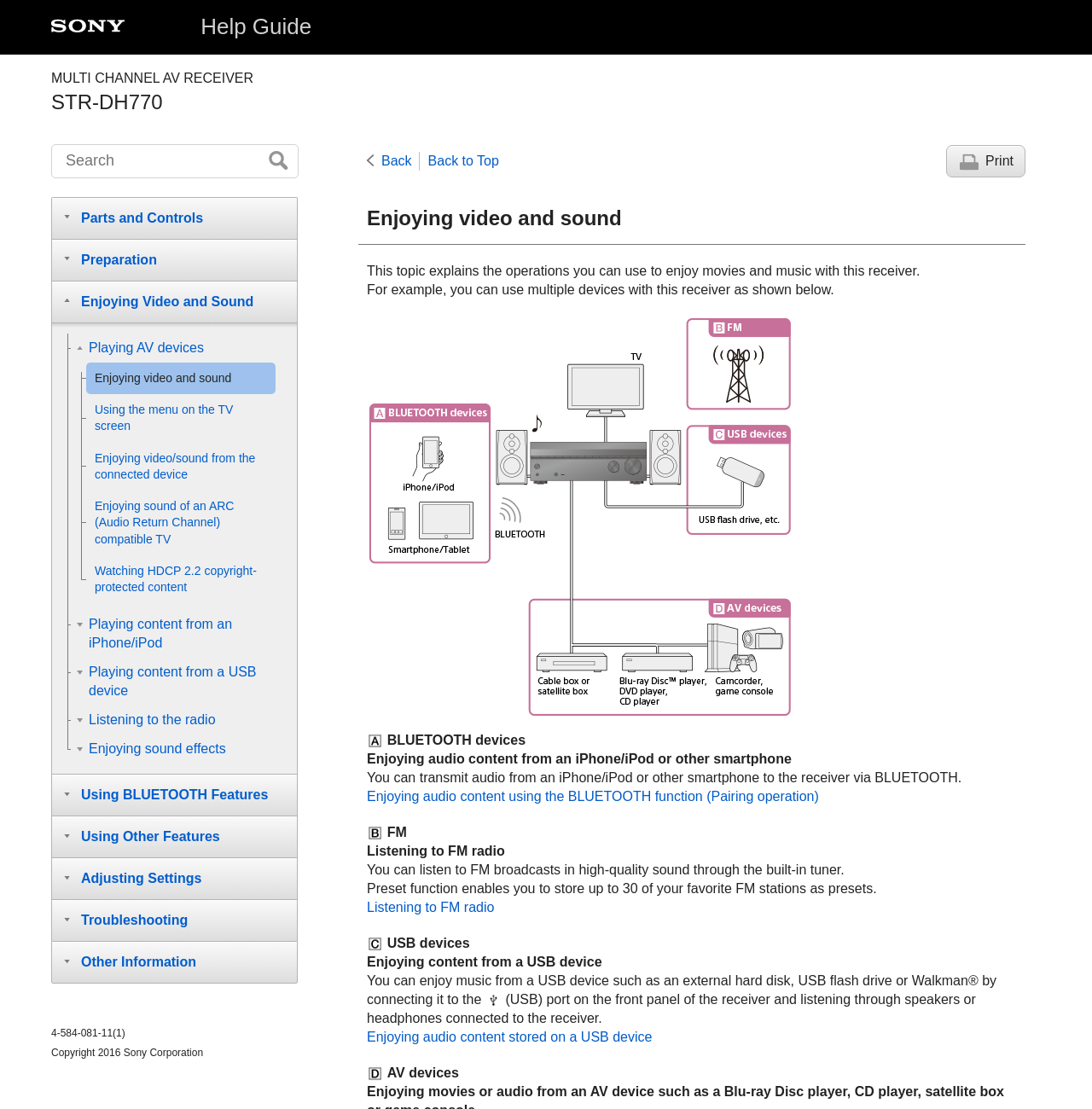Identify the bounding box coordinates of the HTML element based on this description: "placeholder="Search" title="Search"".

[0.047, 0.13, 0.273, 0.161]